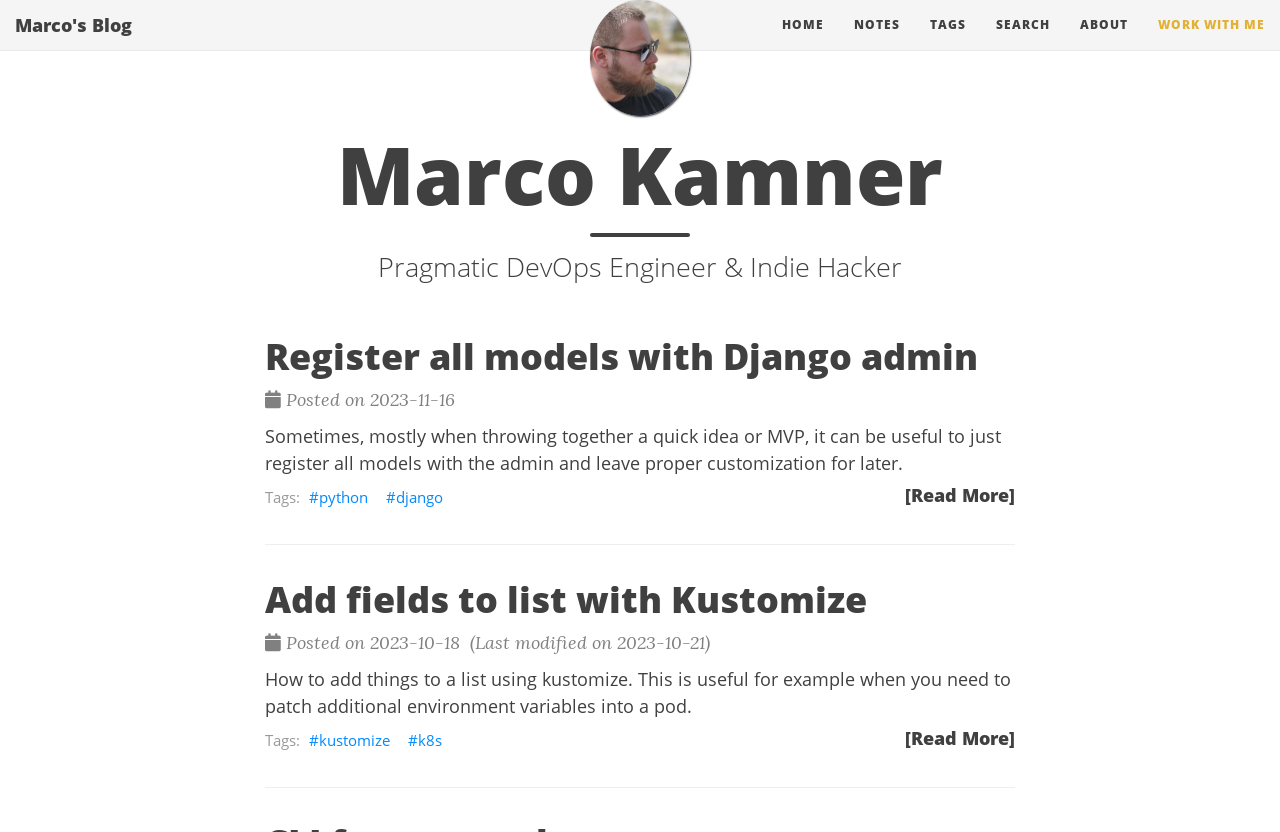Provide a single word or phrase to answer the given question: 
How many tags are associated with the second article?

2